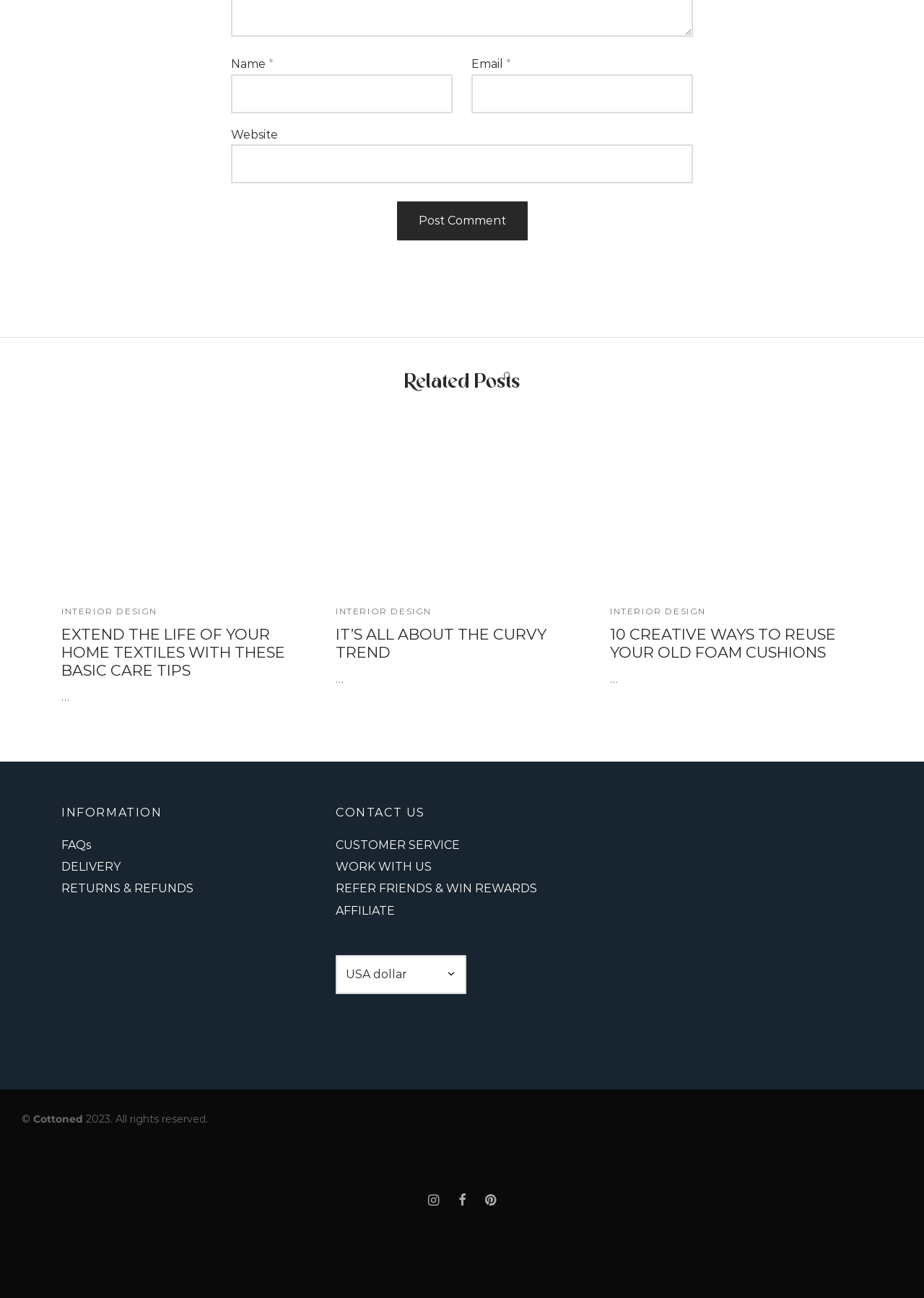Can you find the bounding box coordinates of the area I should click to execute the following instruction: "Click the Post Comment button"?

[0.429, 0.155, 0.571, 0.185]